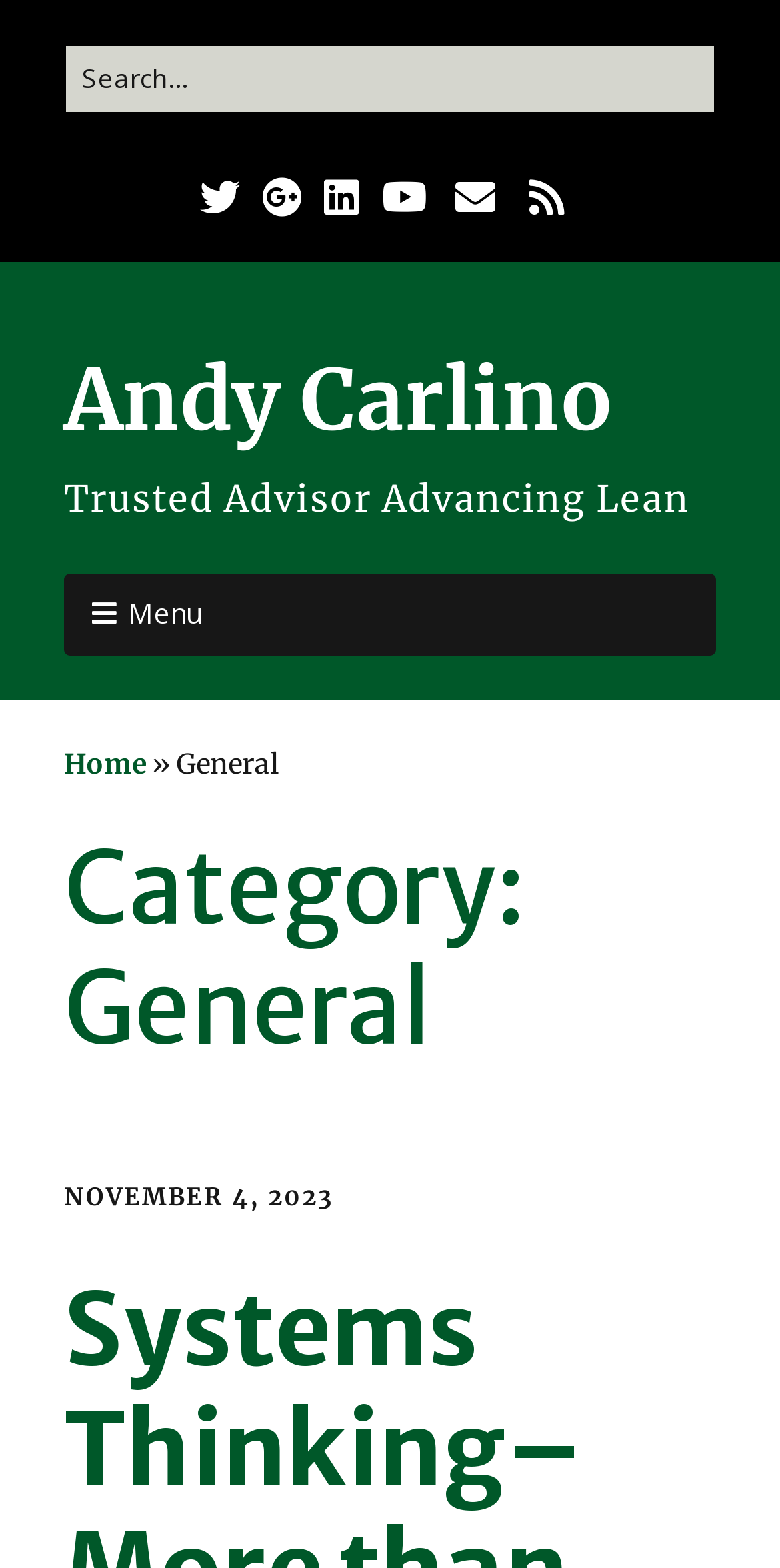Please examine the image and provide a detailed answer to the question: What is the date of the latest article?

I found the time element on the webpage, which contains a link to the date 'NOVEMBER 4, 2023', indicating that this is the date of the latest article.